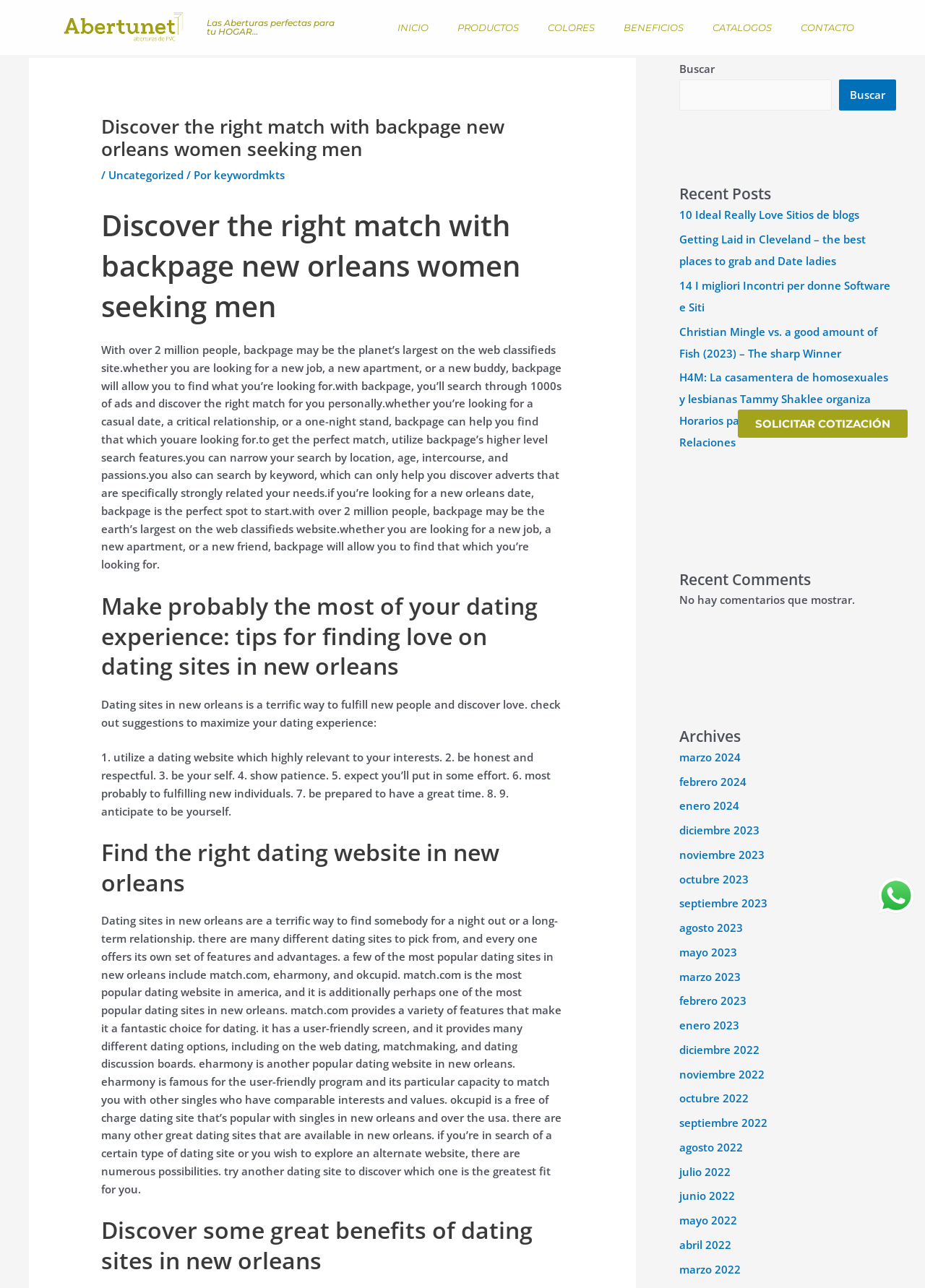Locate the coordinates of the bounding box for the clickable region that fulfills this instruction: "Click on the 'INICIO' link".

[0.414, 0.008, 0.479, 0.034]